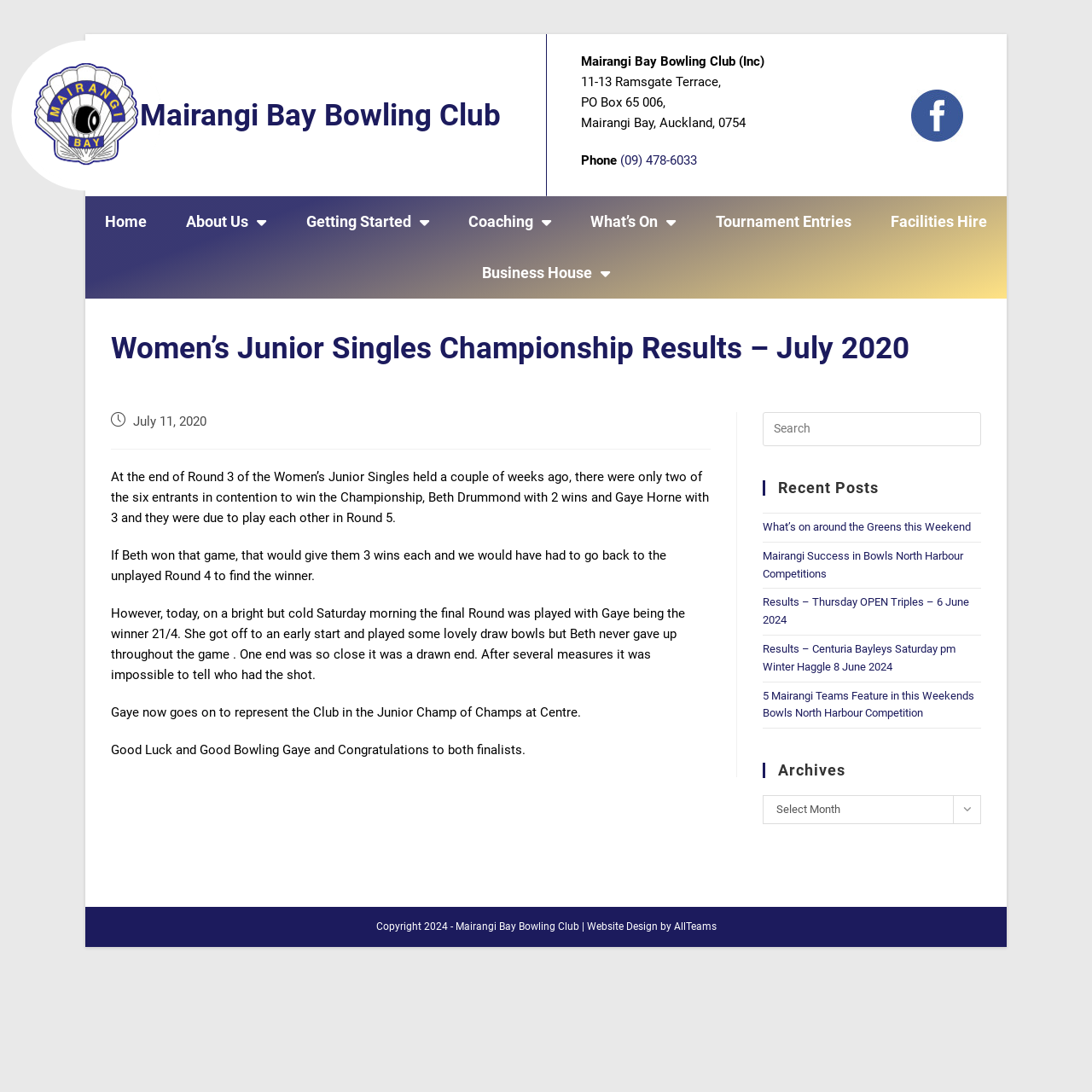Can you identify and provide the main heading of the webpage?

Mairangi Bay Bowling Club